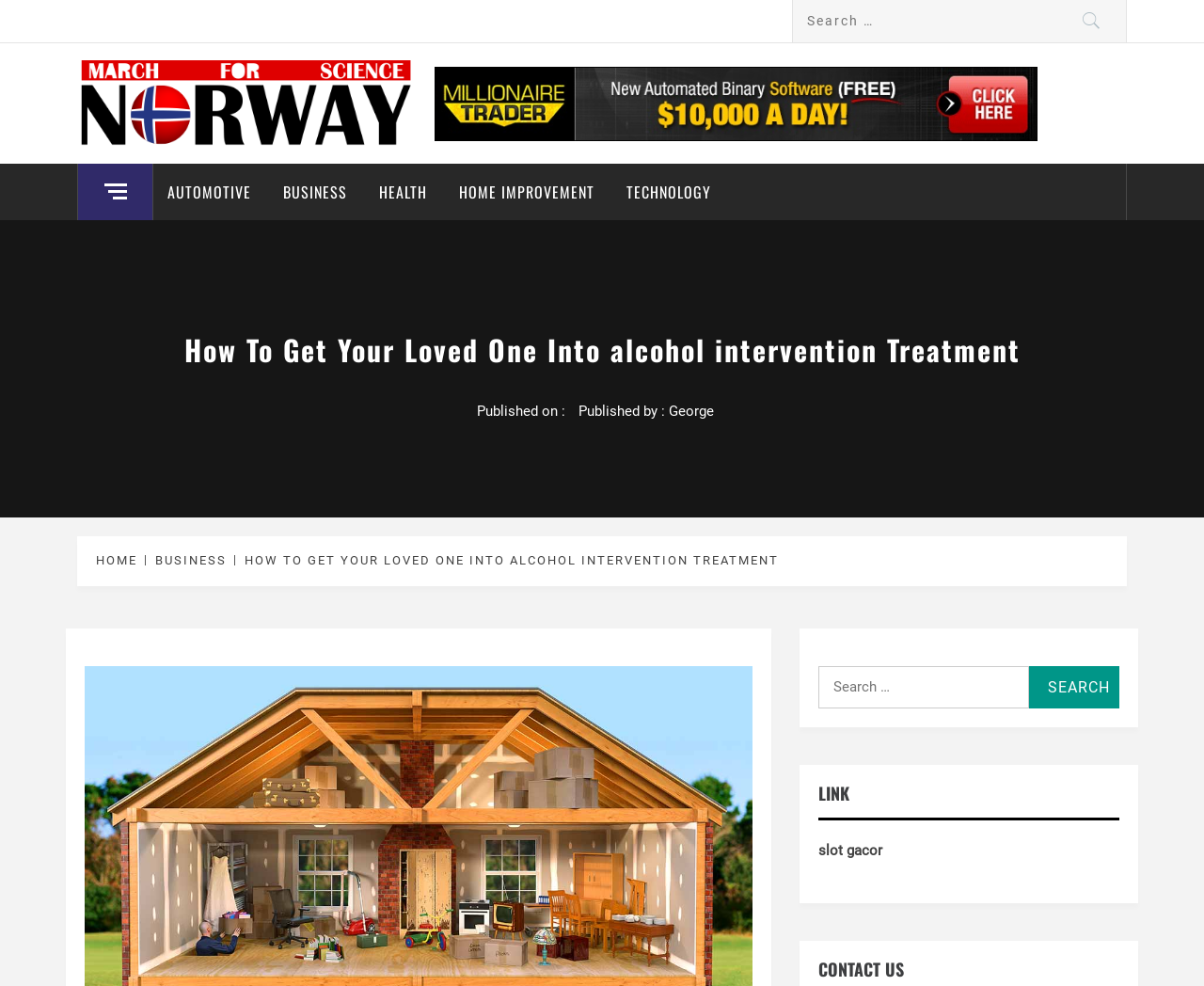What is the purpose of the search box?
Kindly give a detailed and elaborate answer to the question.

The search box is located at the top-right corner of the webpage, and it has a button next to it labeled 'Search'. This suggests that the purpose of the search box is to allow users to search for specific content within the website.